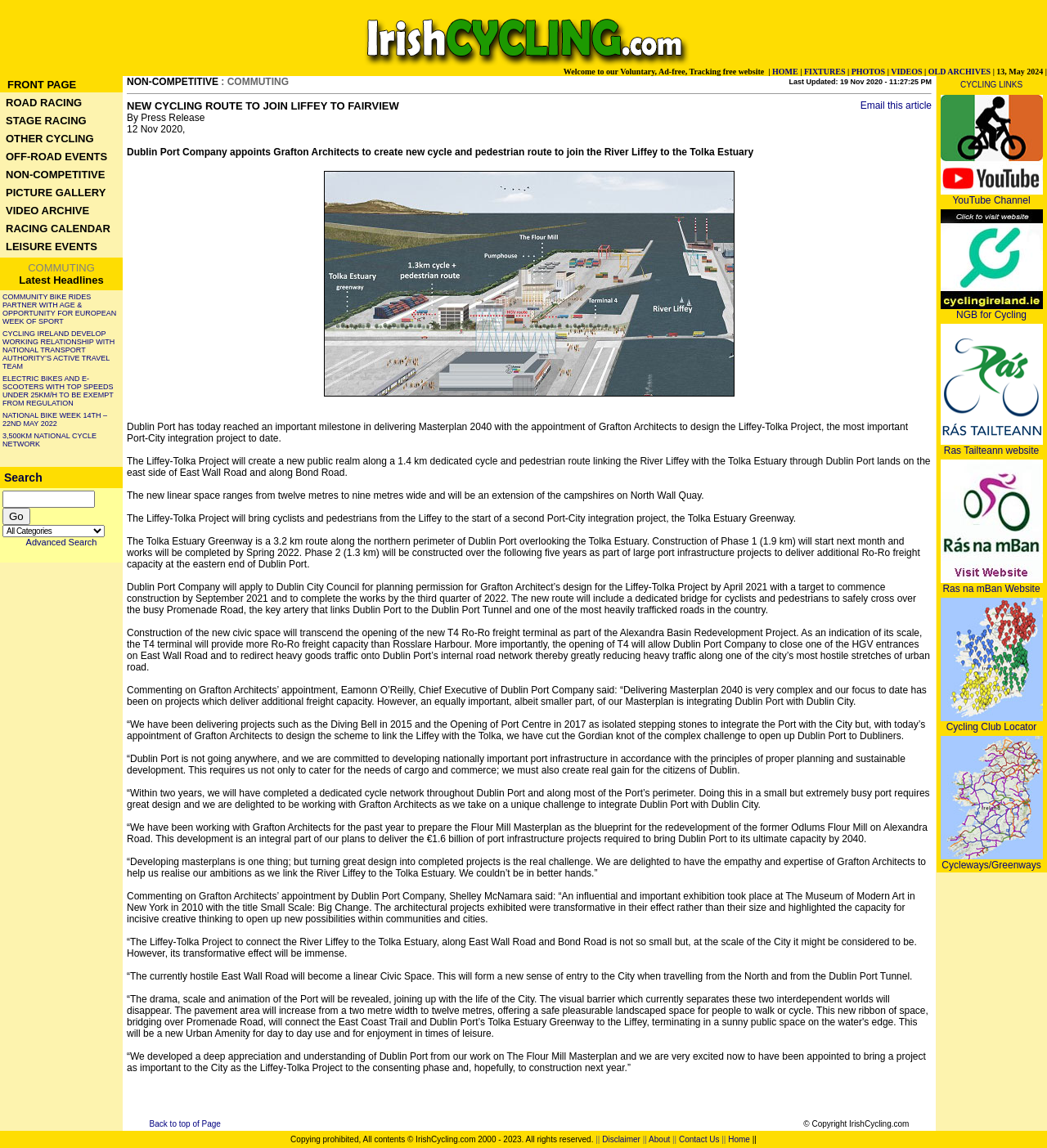Please determine the bounding box coordinates for the UI element described here. Use the format (top-left x, top-left y, bottom-right x, bottom-right y) with values bounded between 0 and 1: FIXTURES

[0.766, 0.058, 0.809, 0.066]